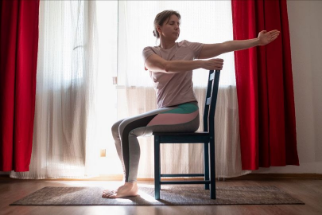Look at the image and answer the question in detail:
What is the purpose of the weekly class?

The caption states that the weekly chair yoga class, led by Caryn Sheckler at the Interlaken Public Library, invites participants of all ages to experience the benefits of yoga in a supportive environment, implying that the purpose of the class is to allow participants to experience the benefits of yoga.